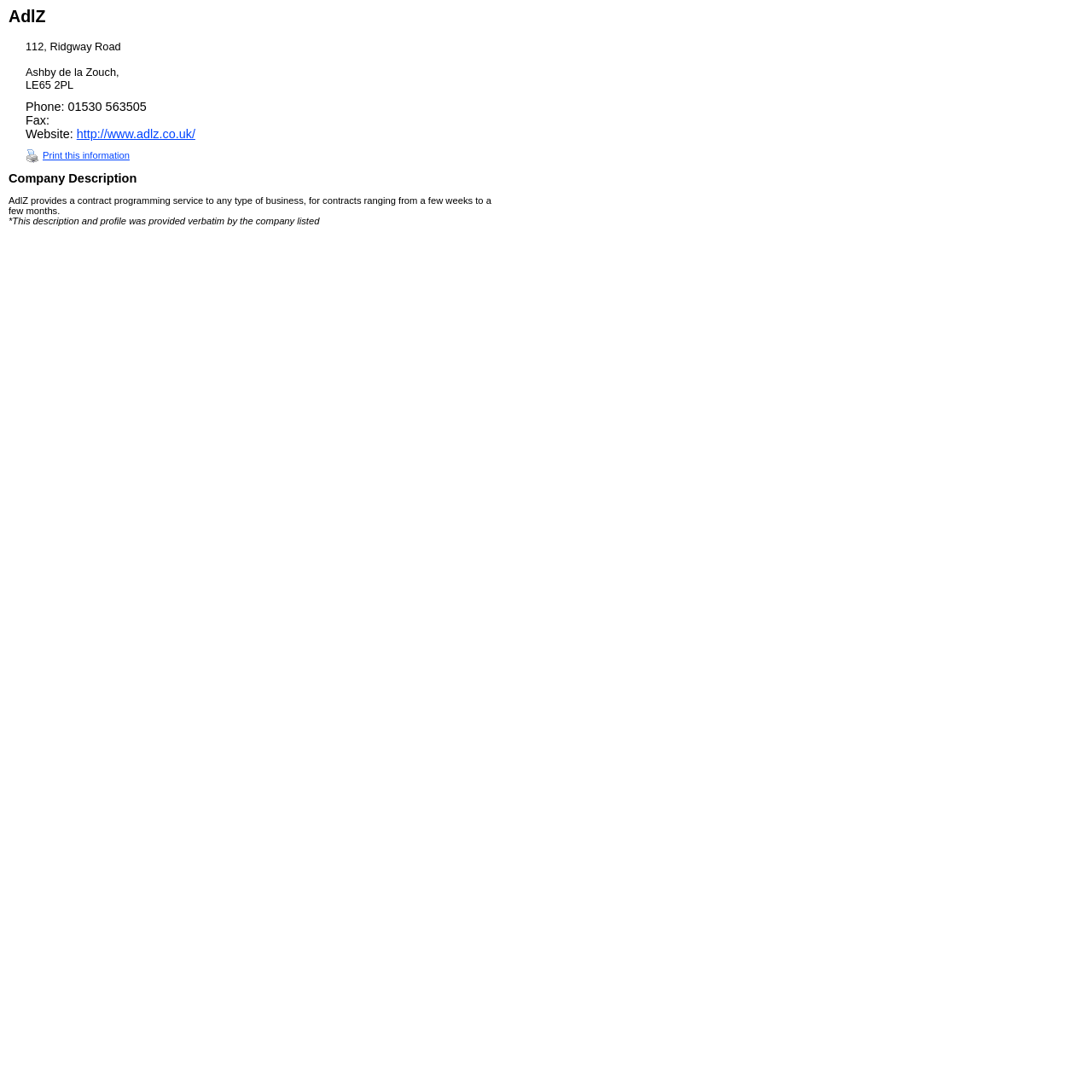Who provided the company description and profile?
Please ensure your answer is as detailed and informative as possible.

I found this information by reading the note at the bottom of the company description, which states that '*This description and profile was provided verbatim by the company listed'.